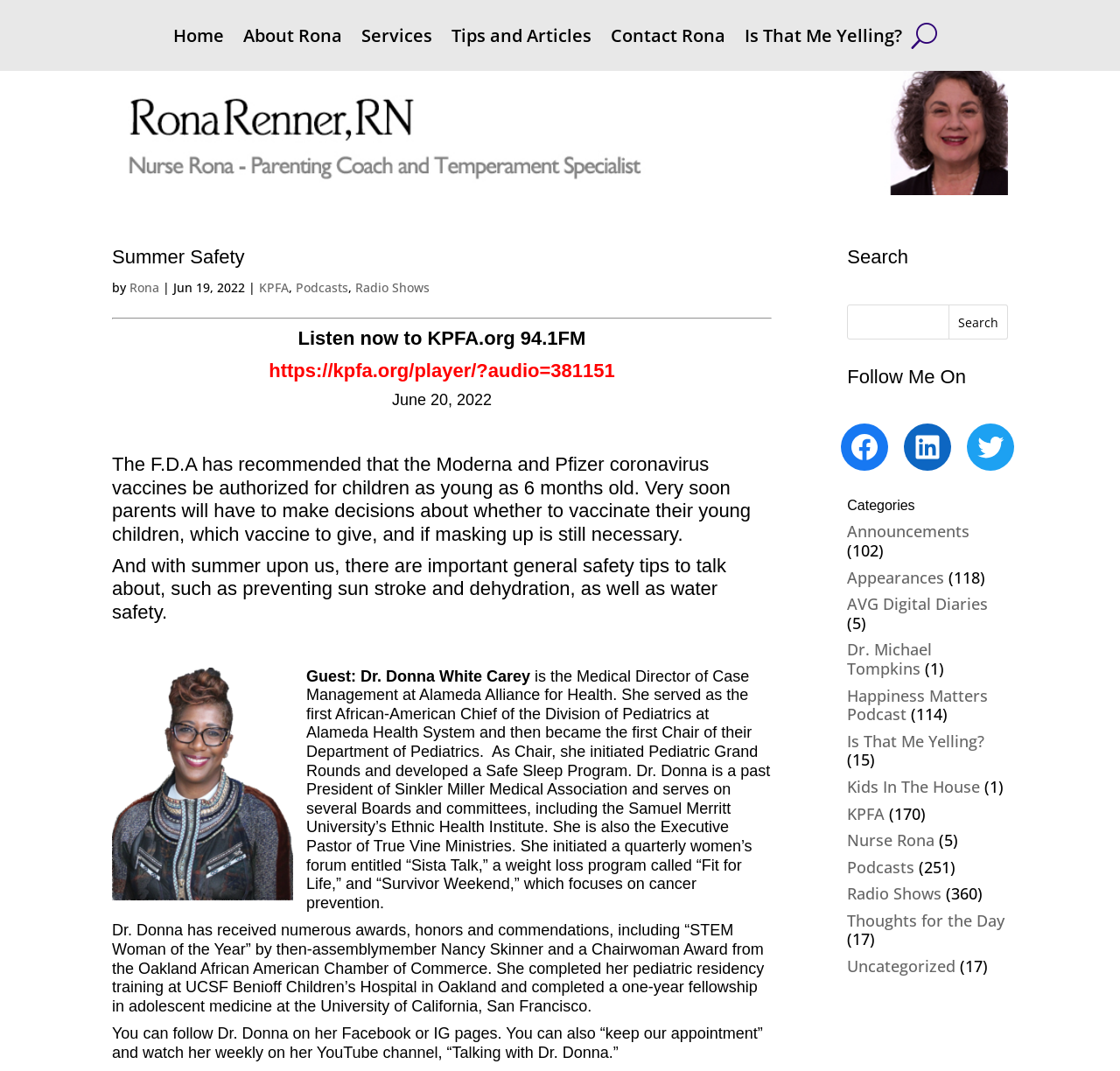Point out the bounding box coordinates of the section to click in order to follow this instruction: "Listen to the KPFA radio show".

[0.24, 0.336, 0.549, 0.356]